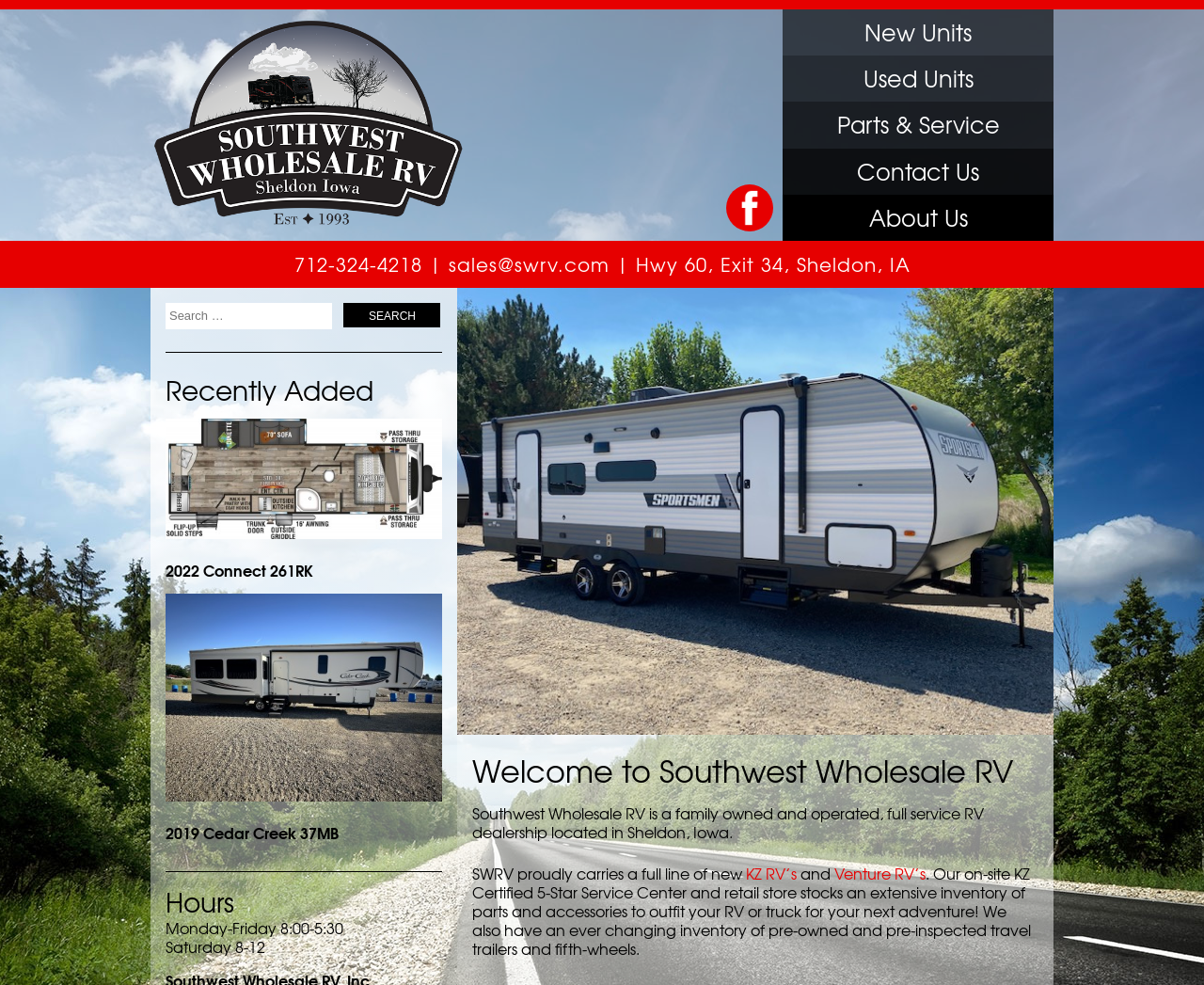Use a single word or phrase to answer the question:
What is the name of the RV dealership?

Southwest Wholesale RV